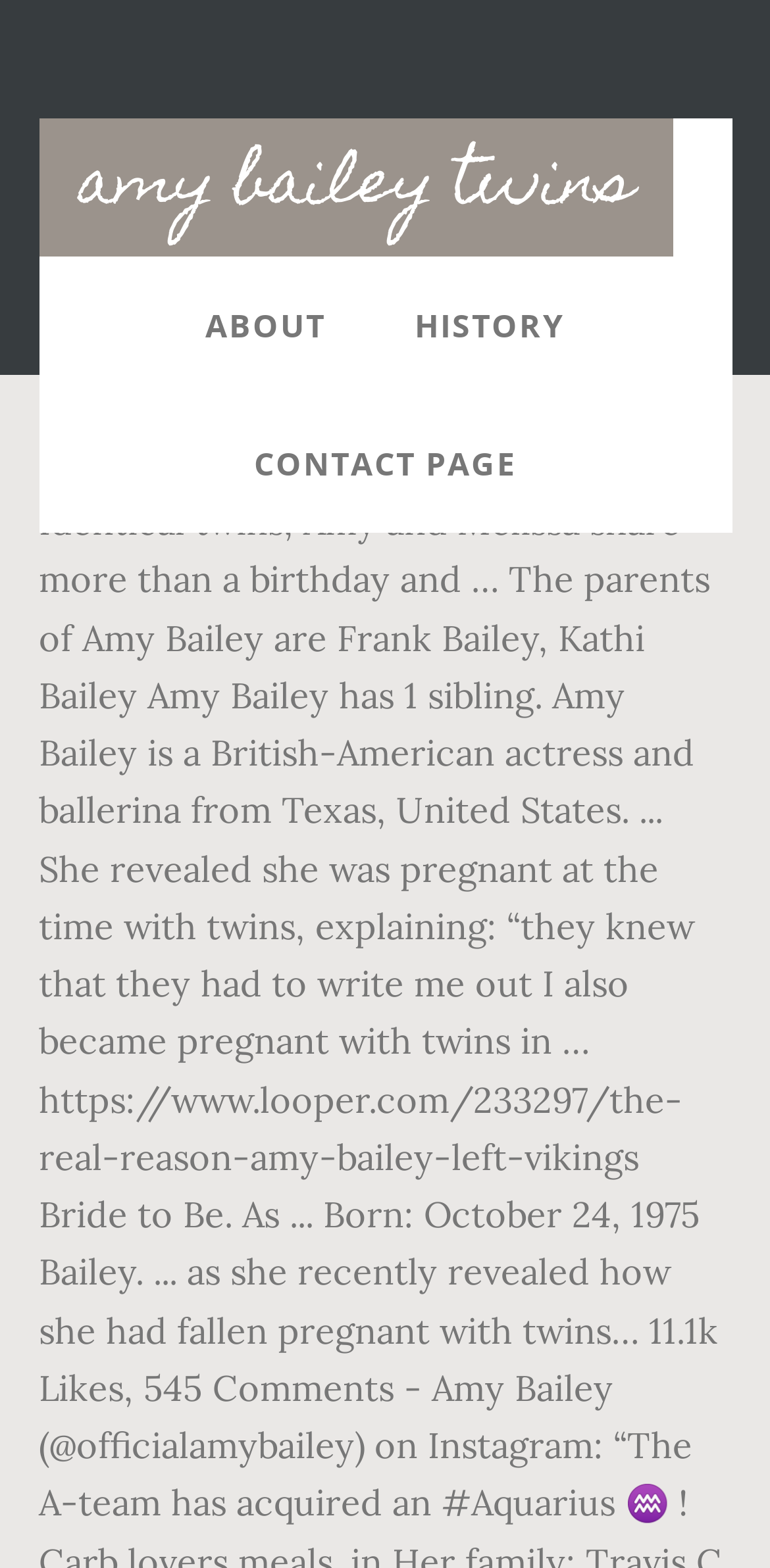Given the element description Contact Page, identify the bounding box coordinates for the UI element on the webpage screenshot. The format should be (top-left x, top-left y, bottom-right x, bottom-right y), with values between 0 and 1.

[0.278, 0.252, 0.722, 0.34]